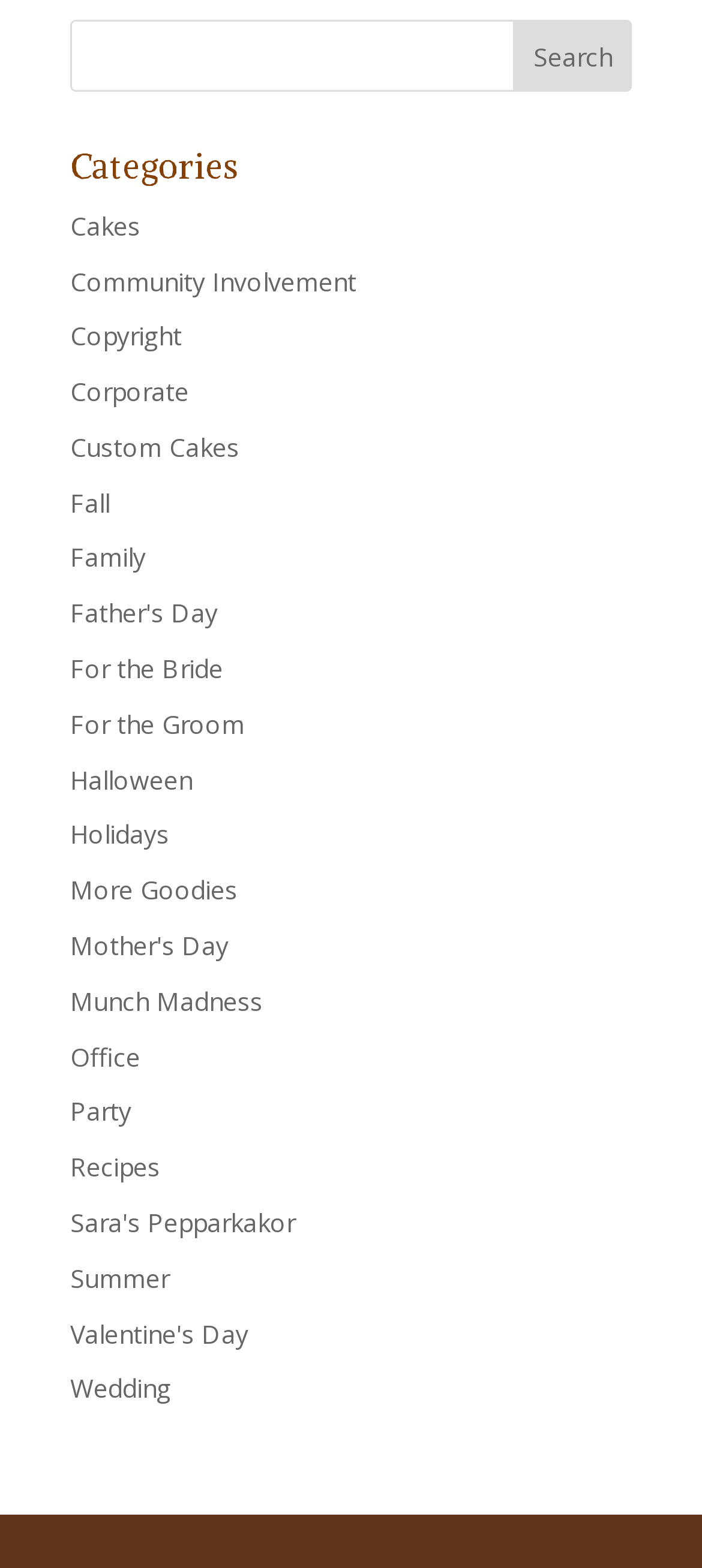Can you pinpoint the bounding box coordinates for the clickable element required for this instruction: "view Corporate page"? The coordinates should be four float numbers between 0 and 1, i.e., [left, top, right, bottom].

[0.1, 0.239, 0.269, 0.261]